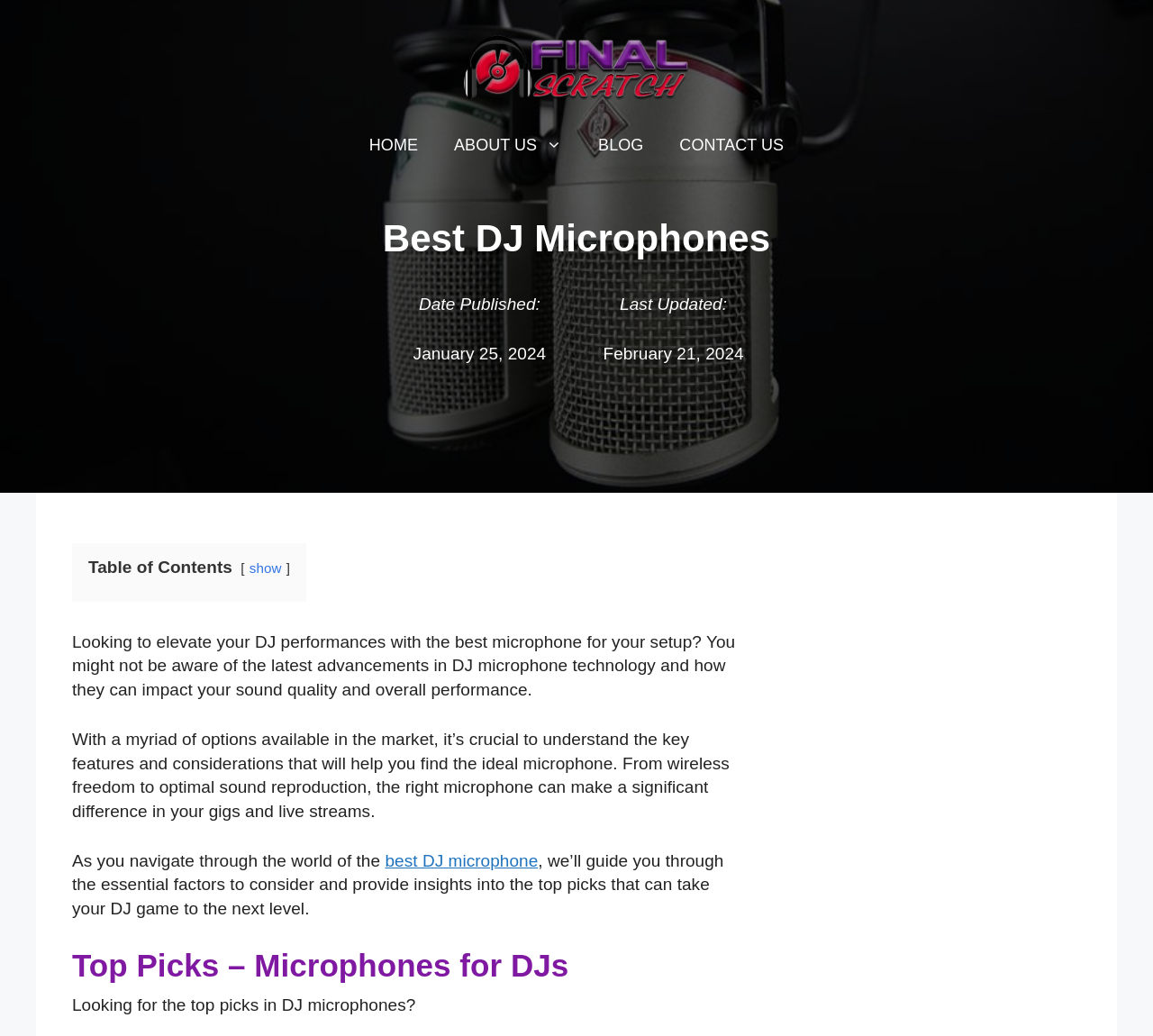Determine the bounding box coordinates of the element's region needed to click to follow the instruction: "show table of contents". Provide these coordinates as four float numbers between 0 and 1, formatted as [left, top, right, bottom].

[0.216, 0.541, 0.244, 0.556]